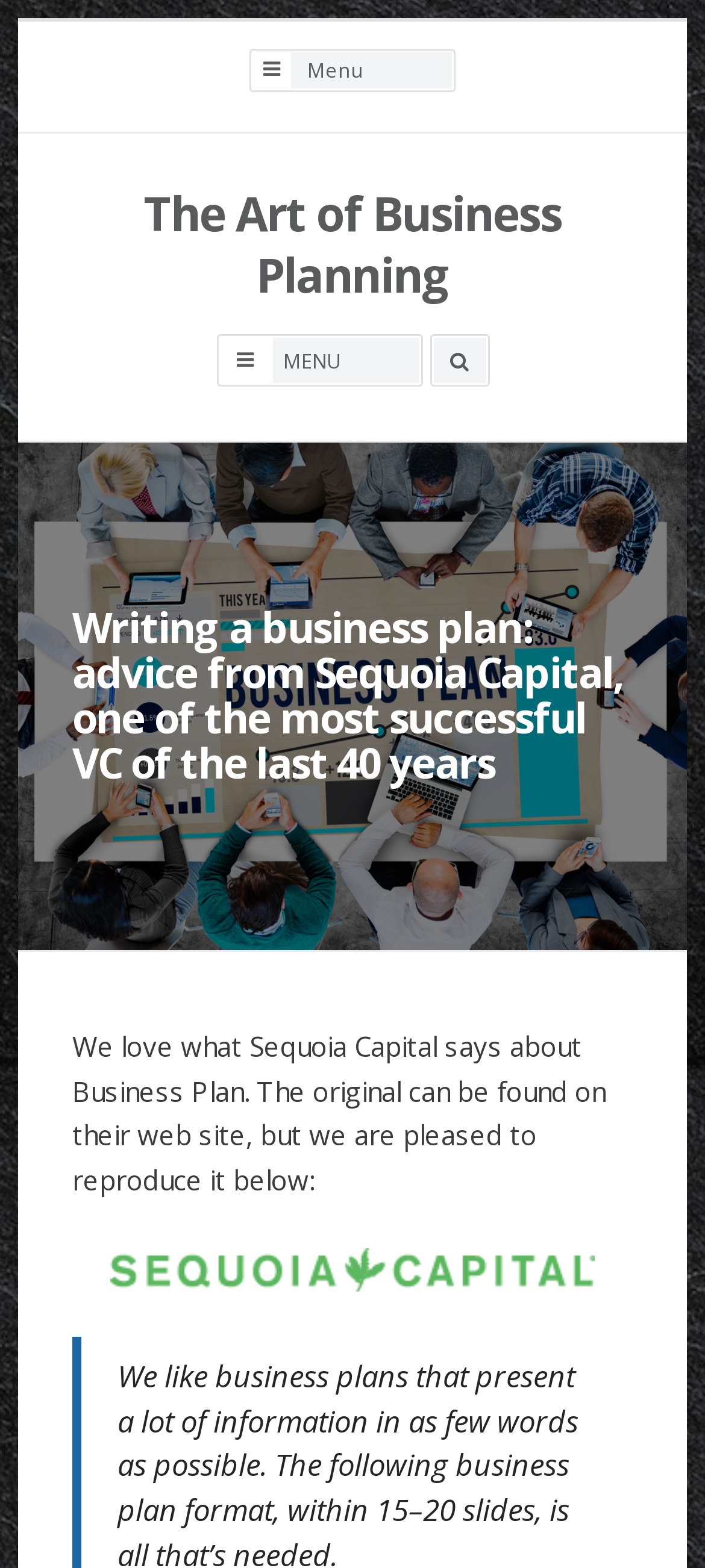Answer the question below in one word or phrase:
What is the name of the venture capital firm mentioned?

Sequoia Capital